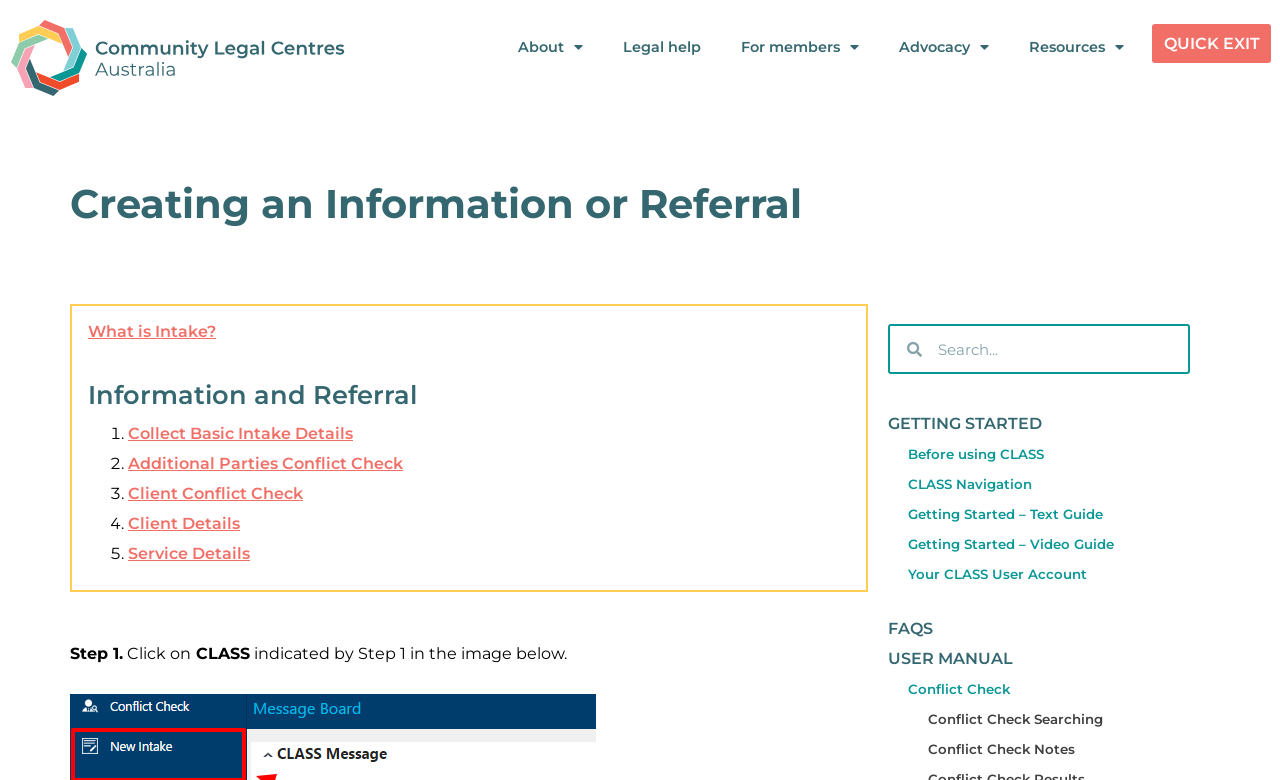Can you extract the primary headline text from the webpage?

Creating an Information or Referral